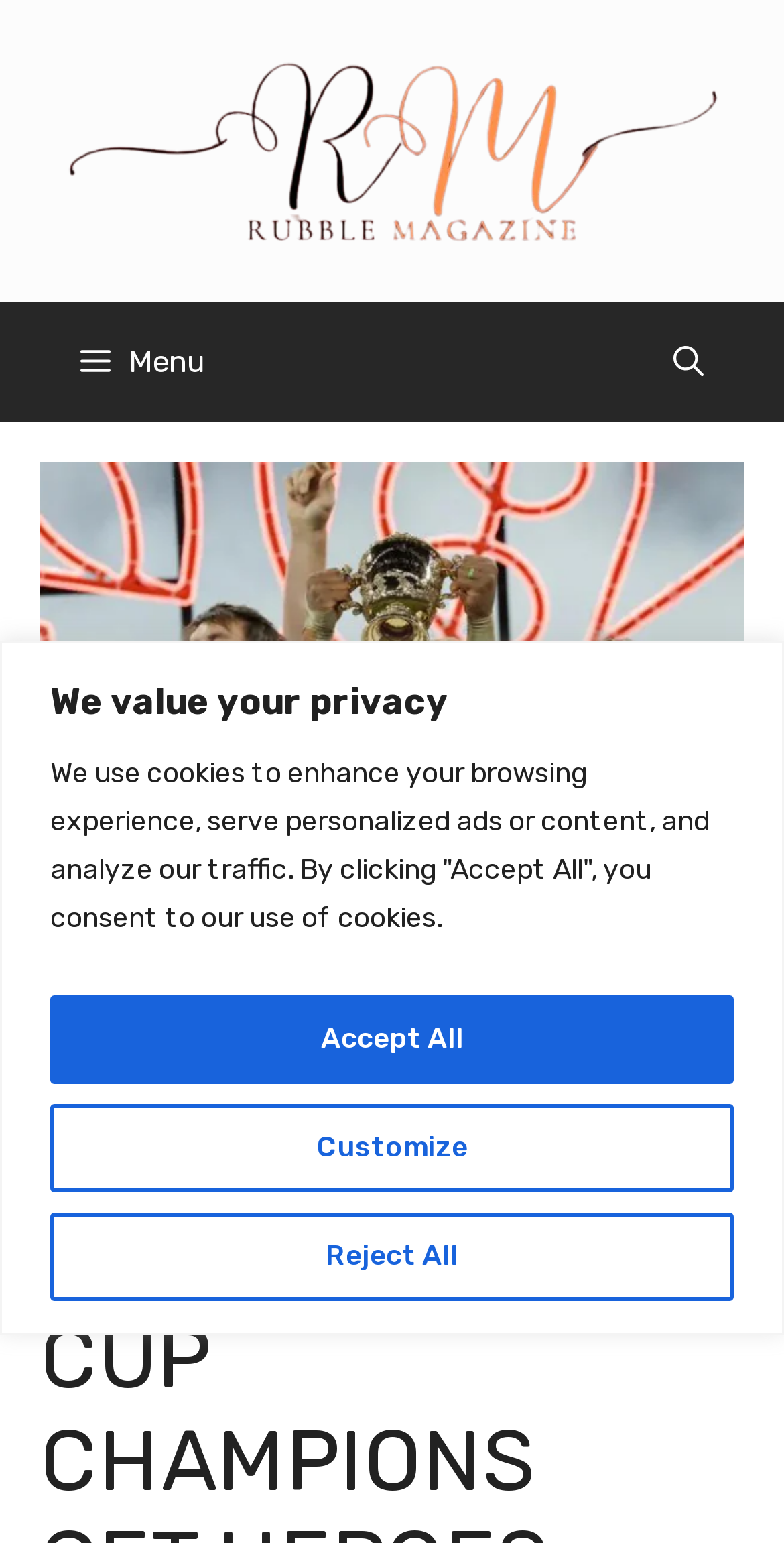Use a single word or phrase to answer the question:
How many buttons are in the navigation menu?

3